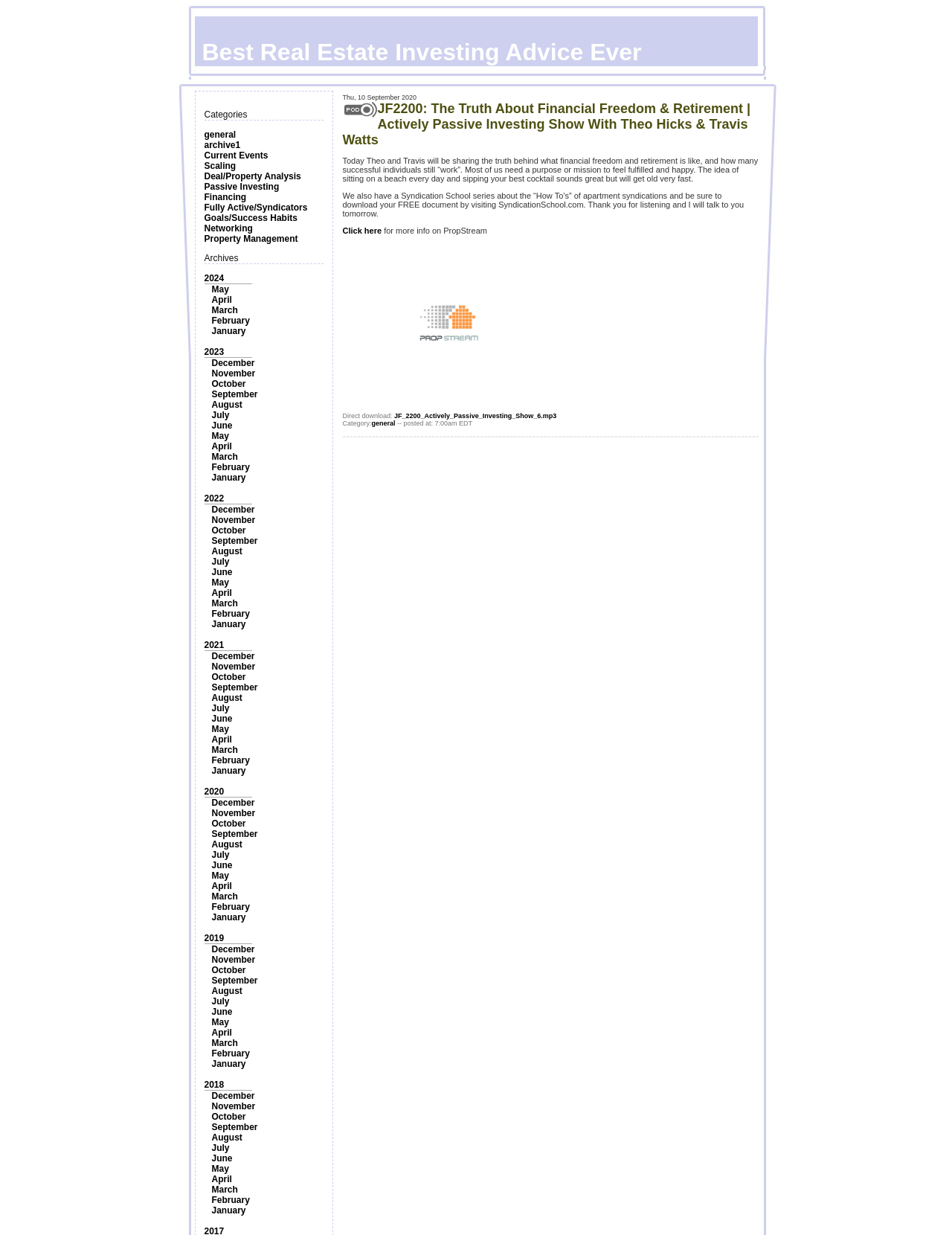Find the bounding box coordinates for the element described here: "October".

[0.222, 0.9, 0.258, 0.908]